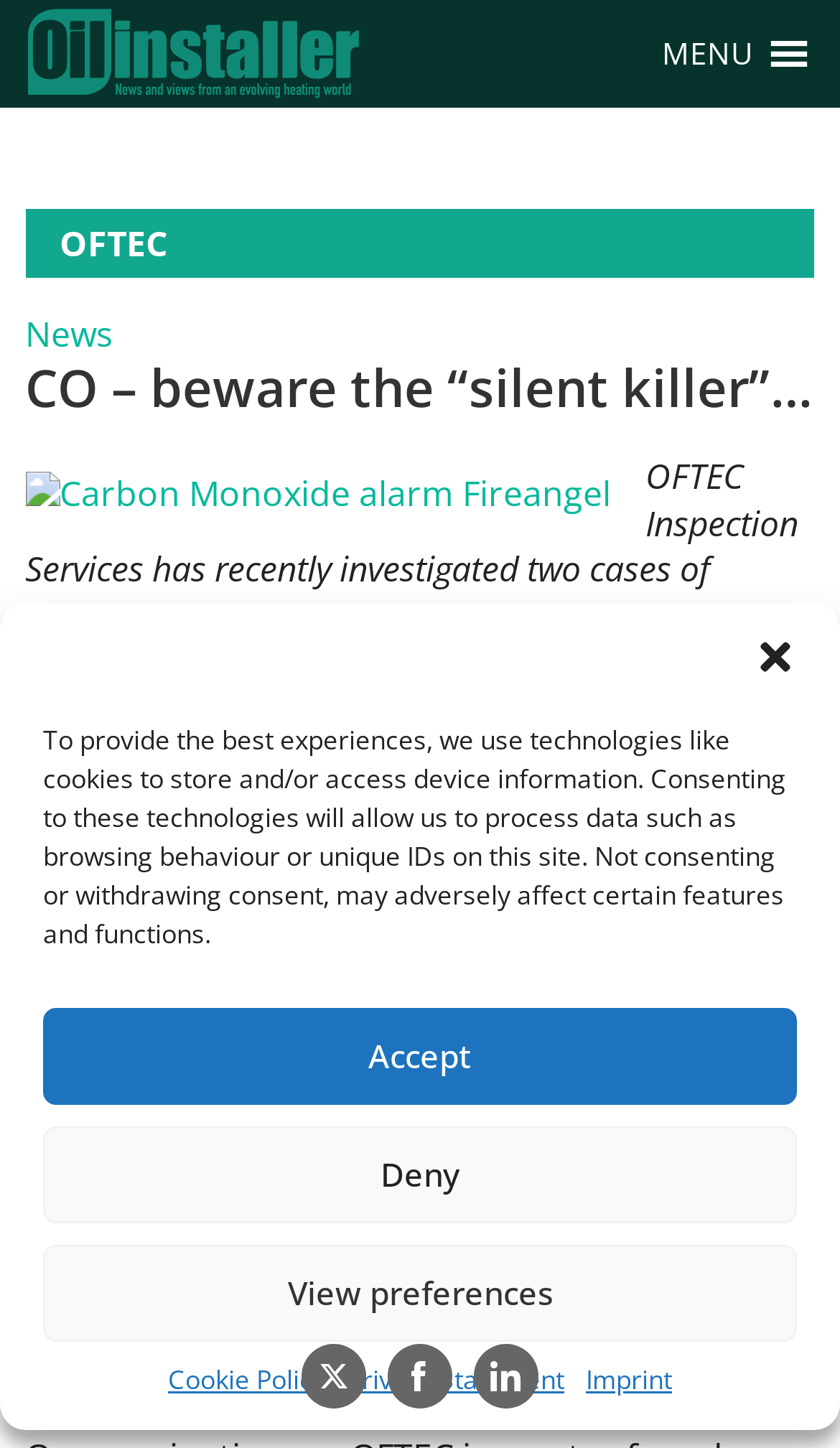Using the information in the image, give a detailed answer to the following question: What is the name of the organization mentioned in the article?

I identified the name of the organization mentioned in the article by reading the text which mentions 'OFTEC Inspection Services' and also finding a link with the text 'OFTEC'.